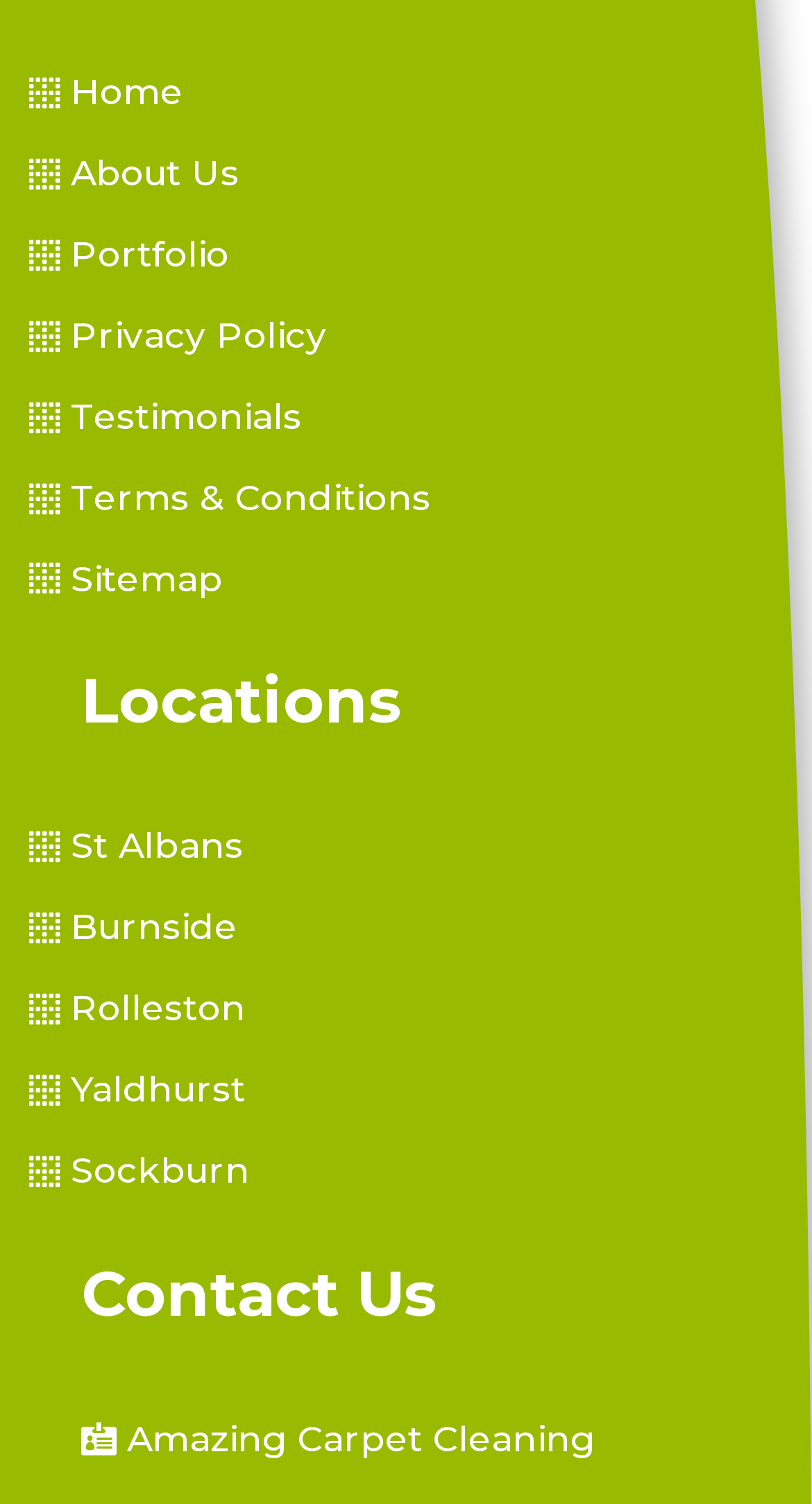Identify the bounding box coordinates for the element you need to click to achieve the following task: "Click on 'Where Can I Buy Synthetic Urine?'". Provide the bounding box coordinates as four float numbers between 0 and 1, in the form [left, top, right, bottom].

None